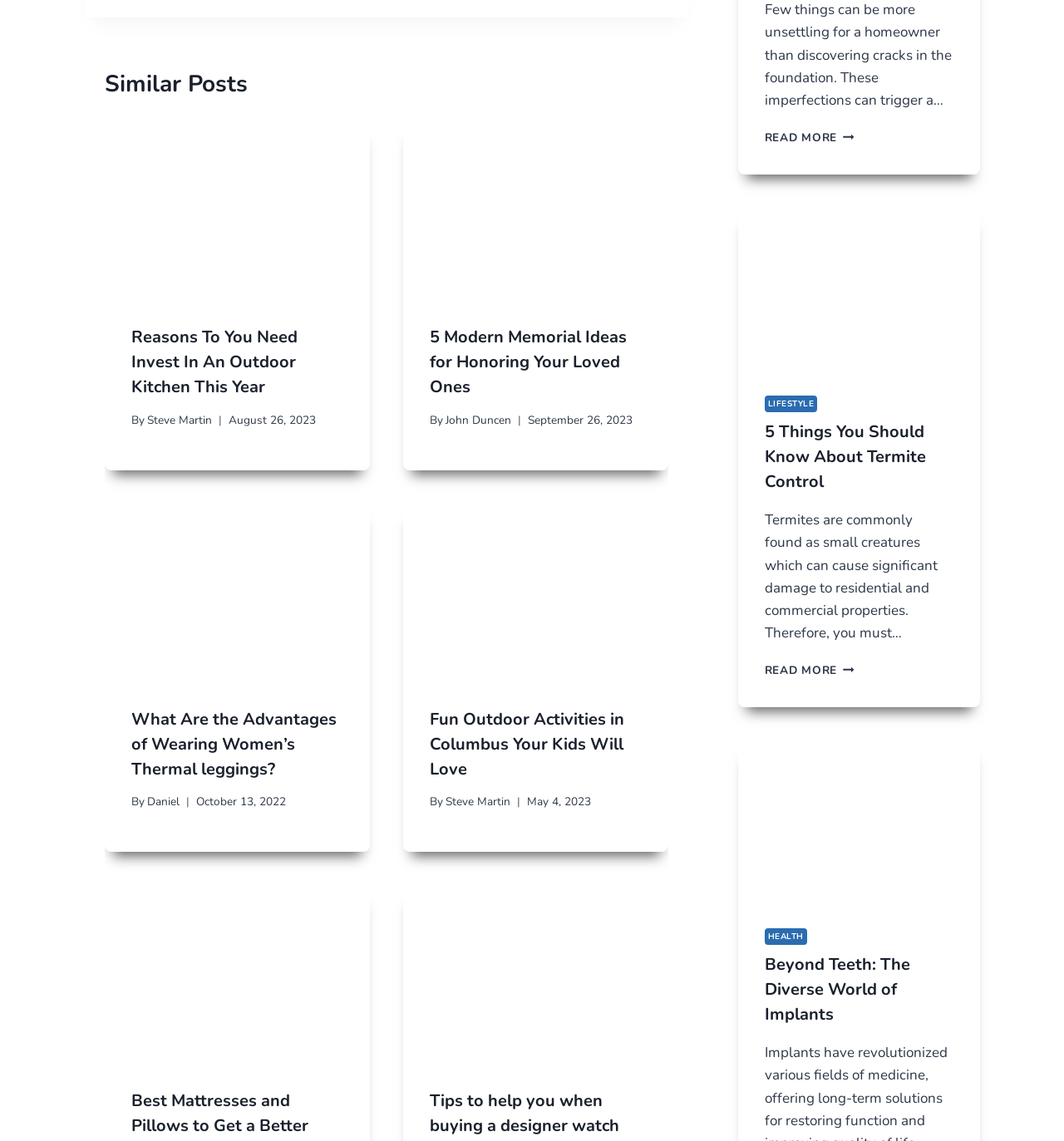Determine the bounding box coordinates for the area you should click to complete the following instruction: "View the post by Steve Martin".

[0.138, 0.361, 0.199, 0.375]